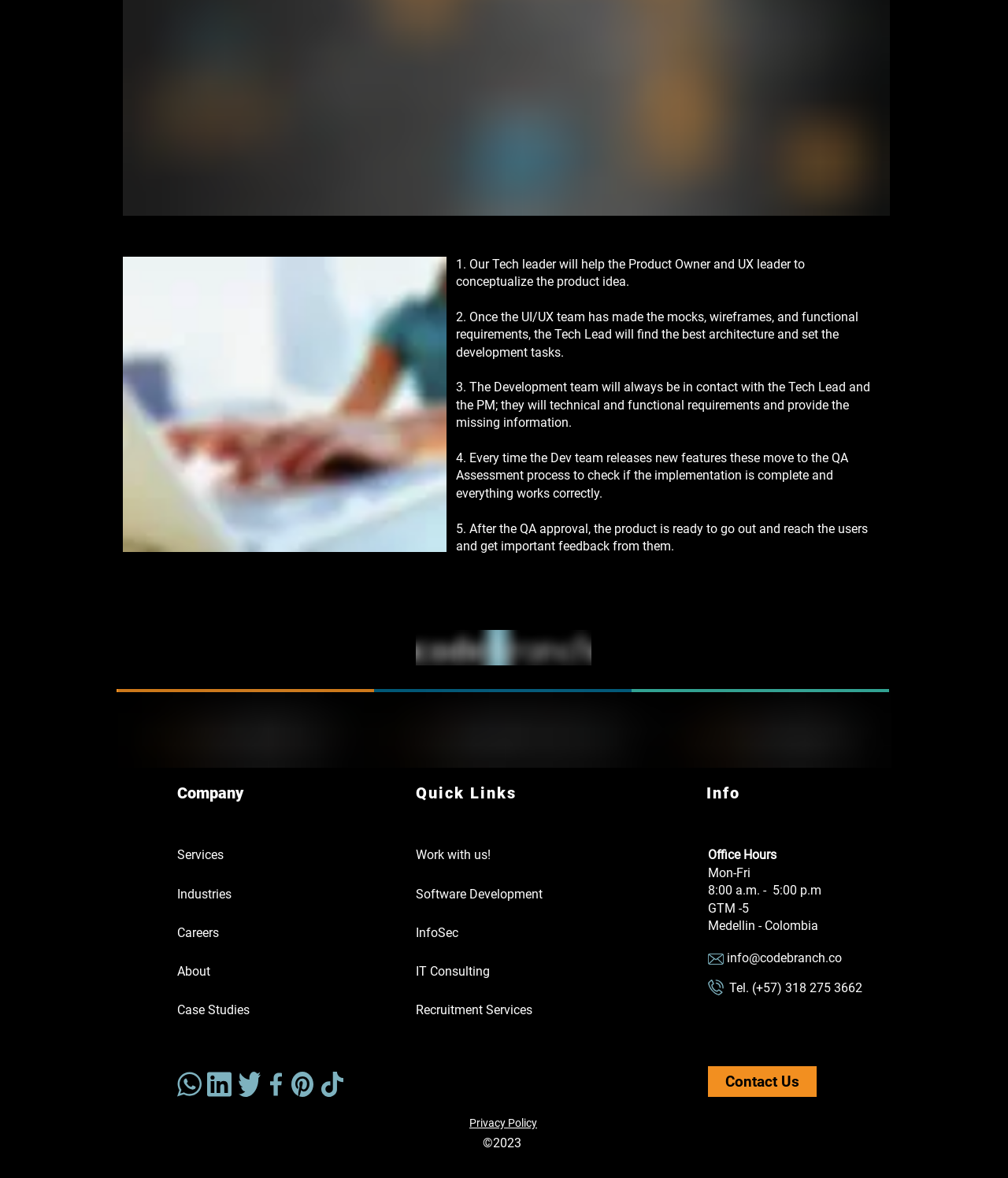What are the office hours?
Look at the screenshot and respond with a single word or phrase.

Mon-Fri, 8:00 a.m. - 5:00 p.m.